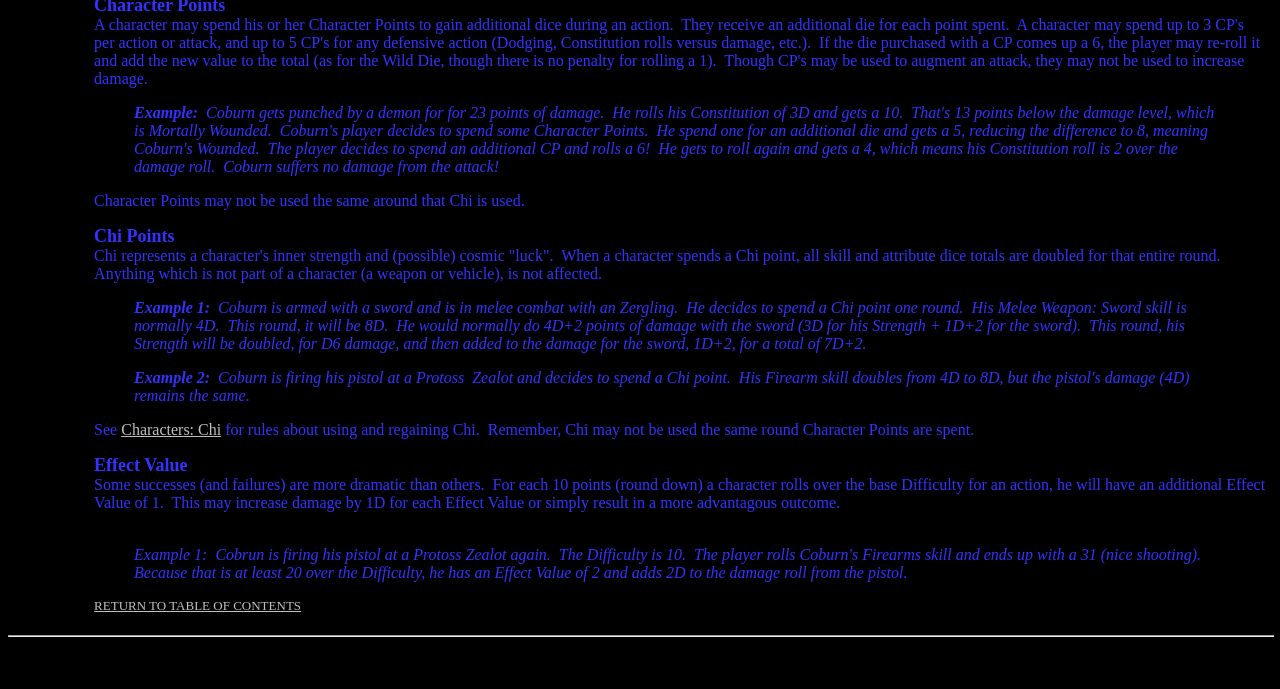Given the webpage screenshot, identify the bounding box of the UI element that matches this description: "Characters: Chi".

[0.095, 0.611, 0.173, 0.636]